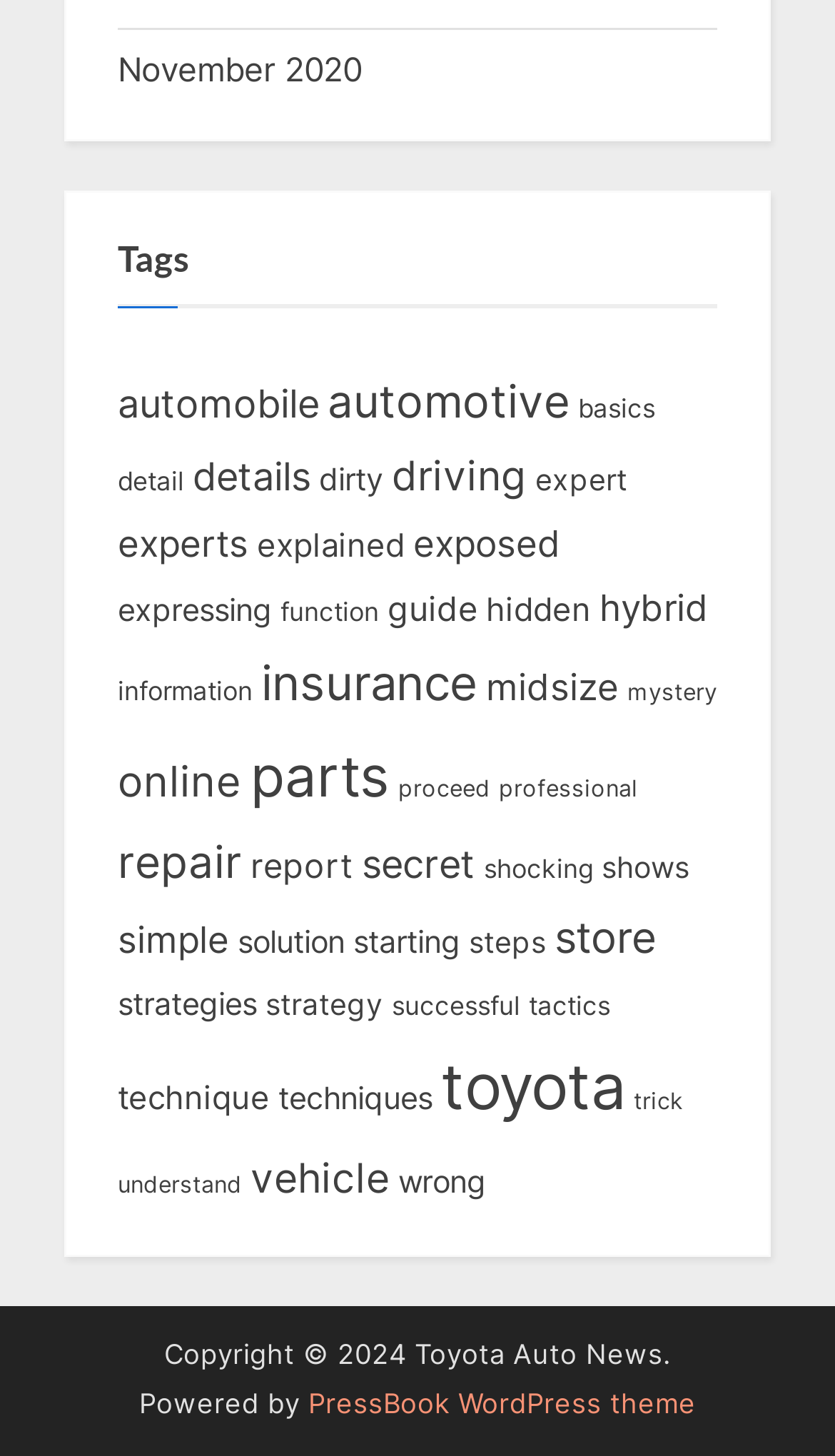Locate the bounding box coordinates for the element described below: "automotive". The coordinates must be four float values between 0 and 1, formatted as [left, top, right, bottom].

[0.392, 0.257, 0.682, 0.293]